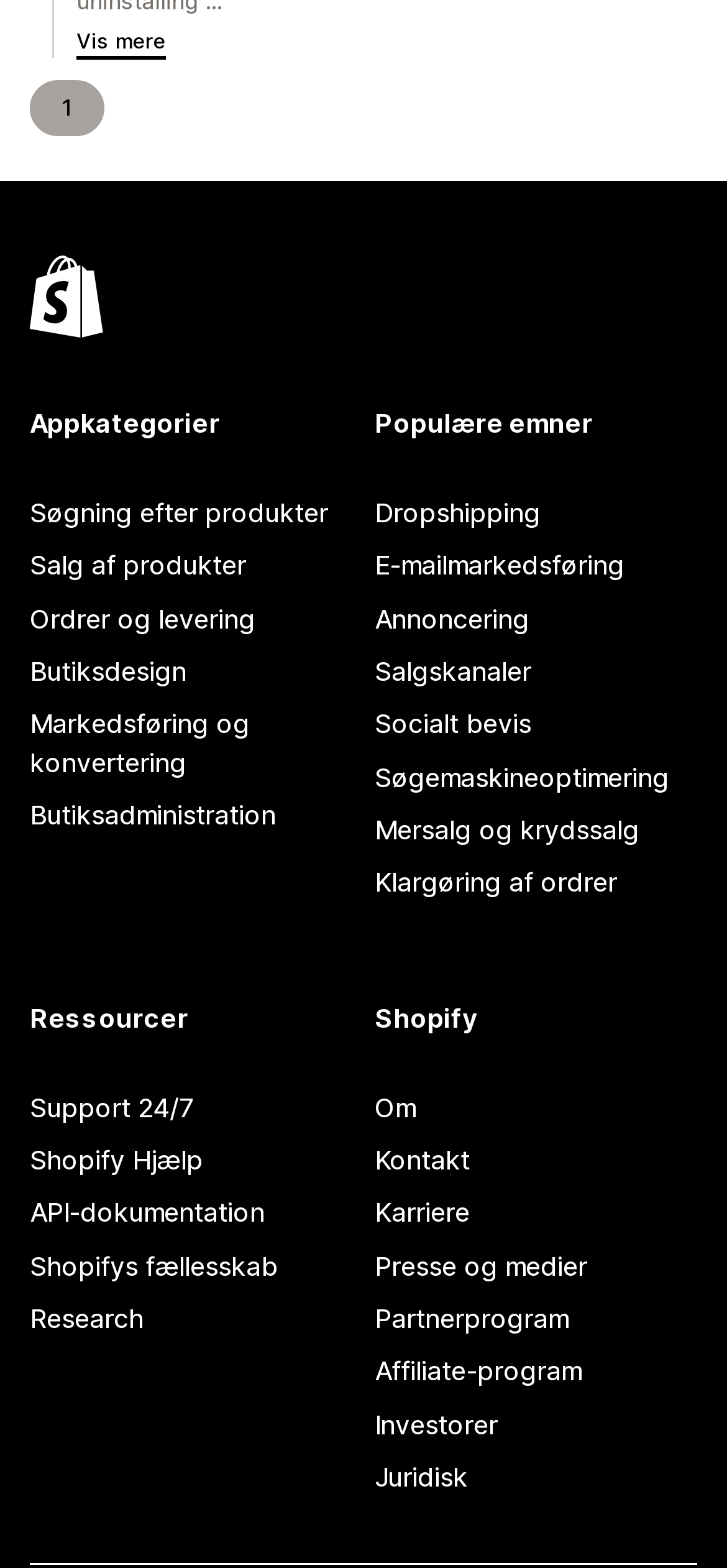Locate the bounding box coordinates of the area that needs to be clicked to fulfill the following instruction: "Learn about 'Dropshipping'". The coordinates should be in the format of four float numbers between 0 and 1, namely [left, top, right, bottom].

[0.515, 0.311, 0.959, 0.344]